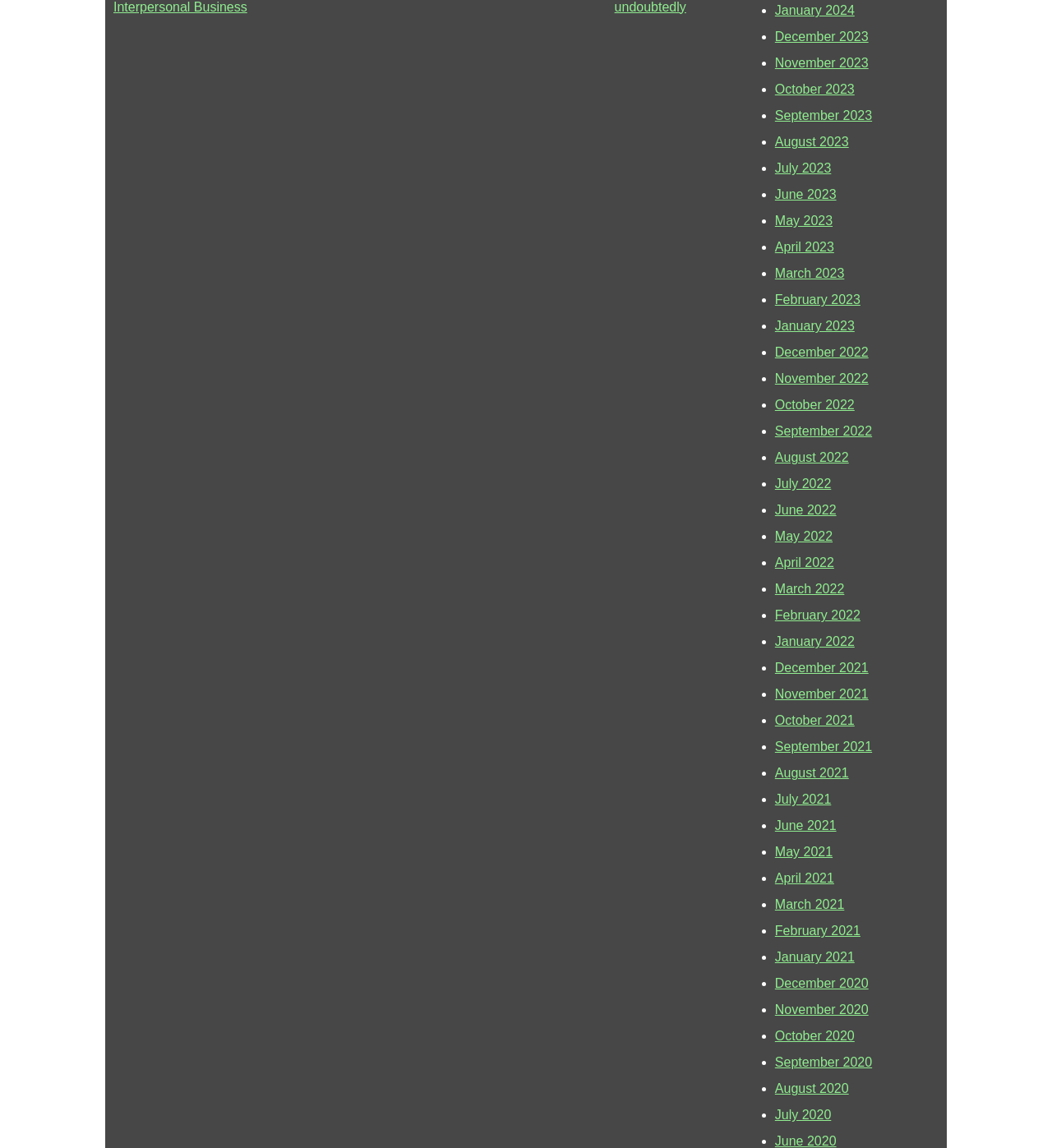How many months are listed in total?
Utilize the image to construct a detailed and well-explained answer.

By counting the number of links in the list, I can see that there are 36 months listed in total, ranging from January 2020 to January 2024.